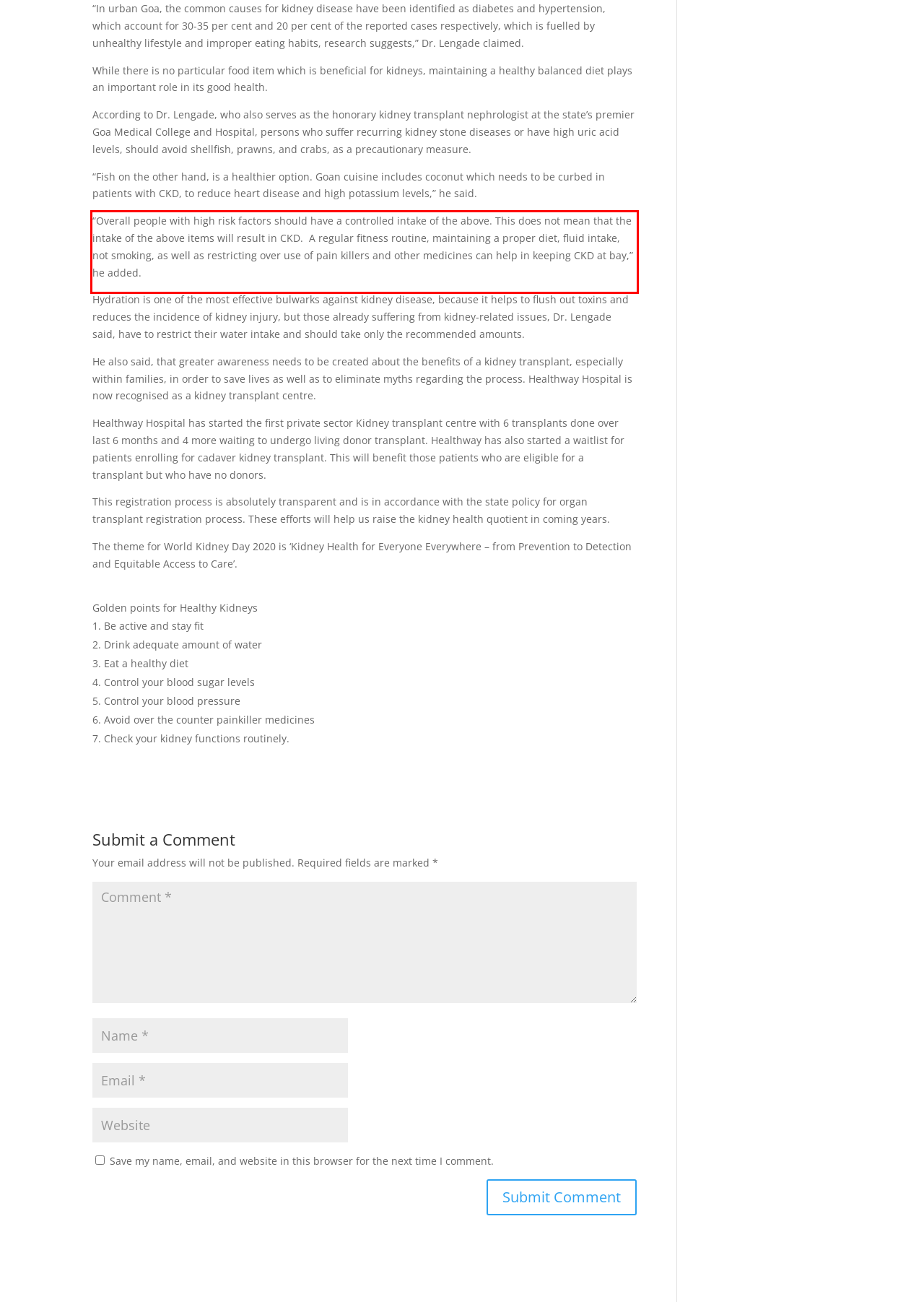Analyze the webpage screenshot and use OCR to recognize the text content in the red bounding box.

“Overall people with high risk factors should have a controlled intake of the above. This does not mean that the intake of the above items will result in CKD. A regular fitness routine, maintaining a proper diet, fluid intake, not smoking, as well as restricting over use of pain killers and other medicines can help in keeping CKD at bay,” he added.